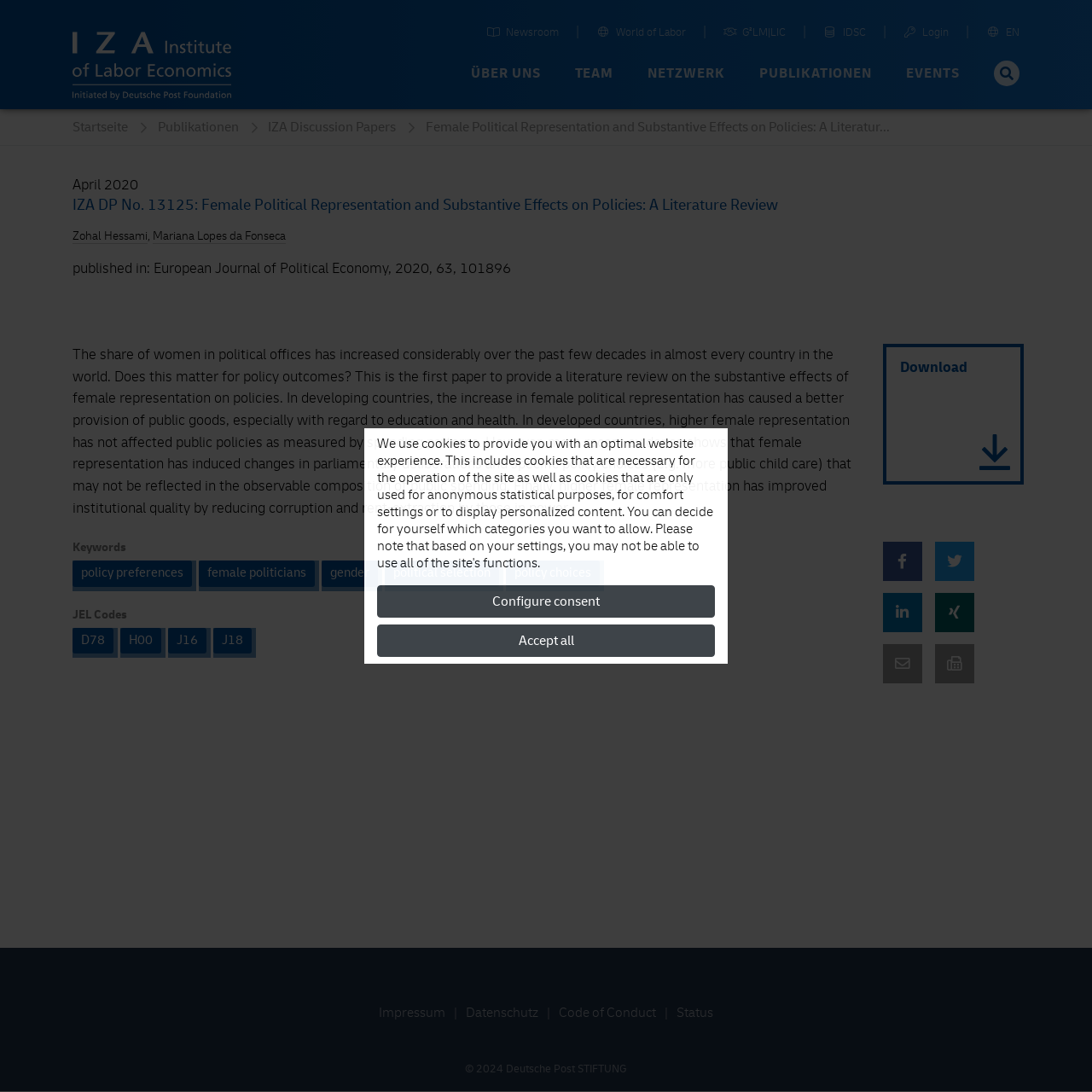Please identify the bounding box coordinates of the region to click in order to complete the given instruction: "View shopping cart". The coordinates should be four float numbers between 0 and 1, i.e., [left, top, right, bottom].

None